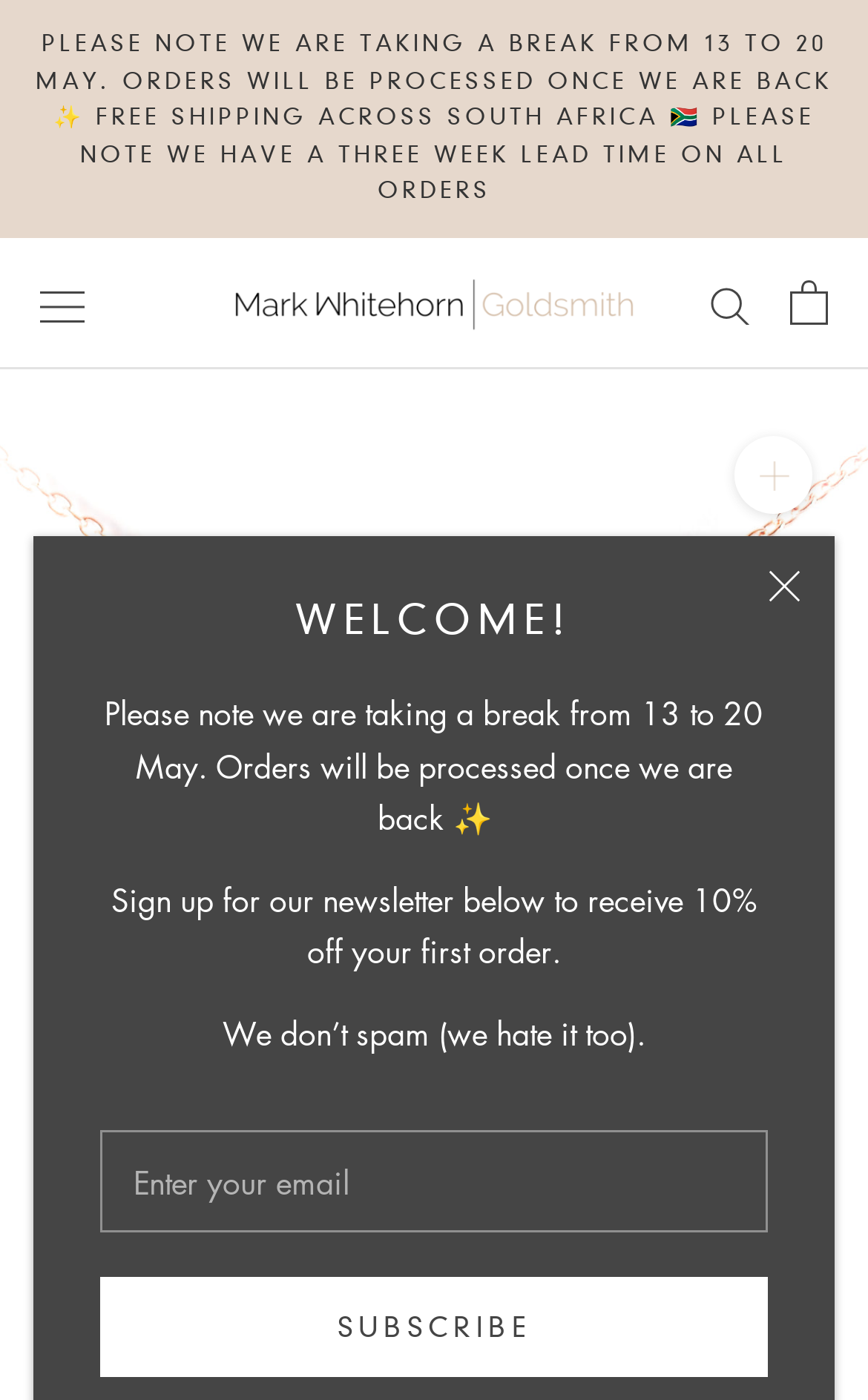What is the purpose of the textbox?
Examine the webpage screenshot and provide an in-depth answer to the question.

The purpose of the textbox is to enter an email address, as indicated by the text 'Enter your email' and the required attribute set to True. This suggests that the user needs to input their email address to subscribe to the newsletter.